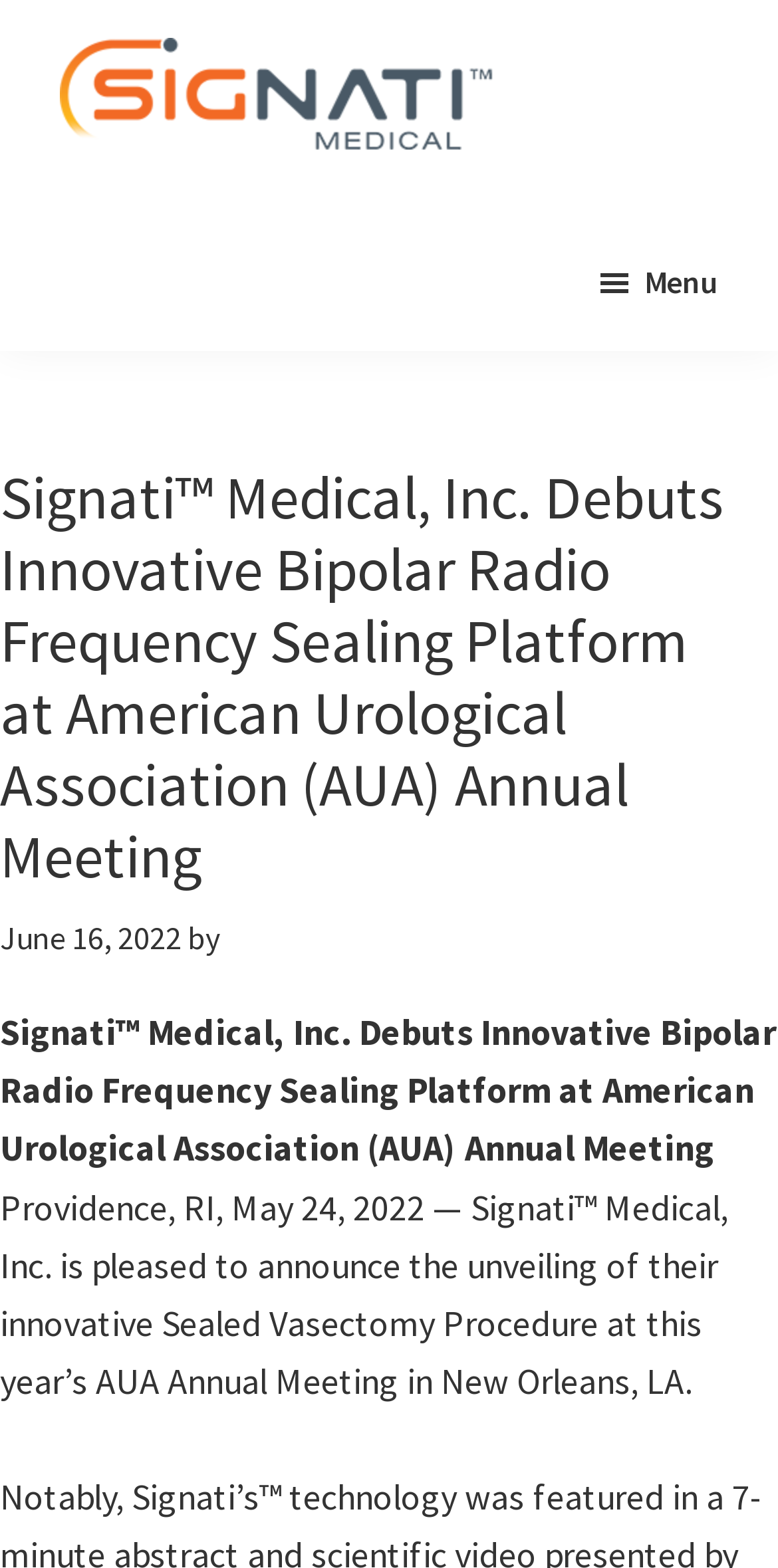Determine the bounding box of the UI element mentioned here: "signati". The coordinates must be in the format [left, top, right, bottom] with values ranging from 0 to 1.

[0.29, 0.585, 0.413, 0.61]